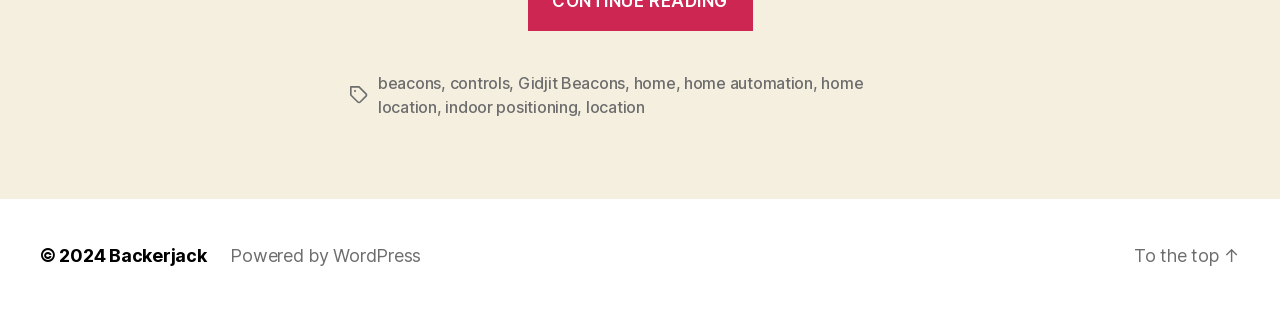Answer this question in one word or a short phrase: What is the last link on the bottom?

To the top